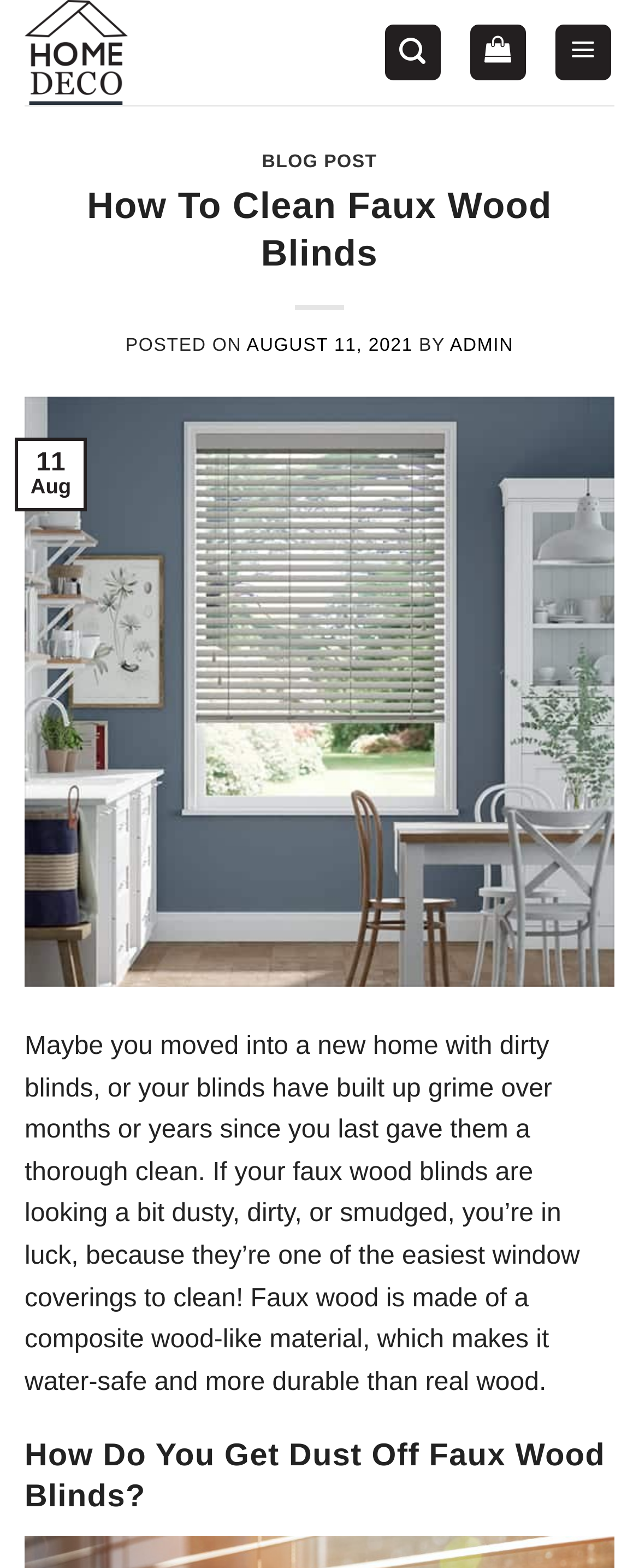What is the date of the blog post?
Based on the image, provide your answer in one word or phrase.

AUGUST 11, 2021